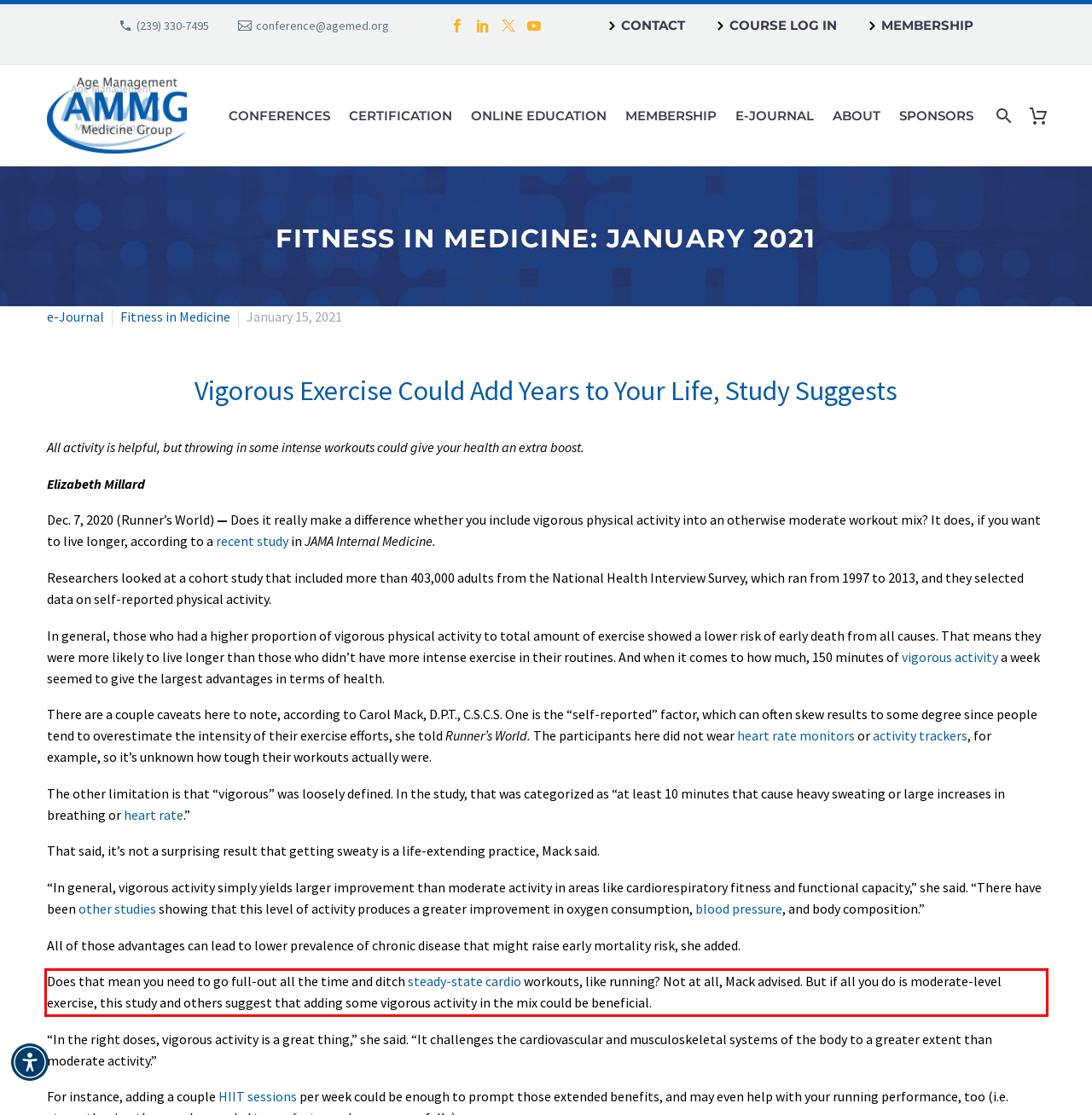Please extract the text content within the red bounding box on the webpage screenshot using OCR.

Does that mean you need to go full-out all the time and ditch steady-state cardio workouts, like running? Not at all, Mack advised. But if all you do is moderate-level exercise, this study and others suggest that adding some vigorous activity in the mix could be beneficial.